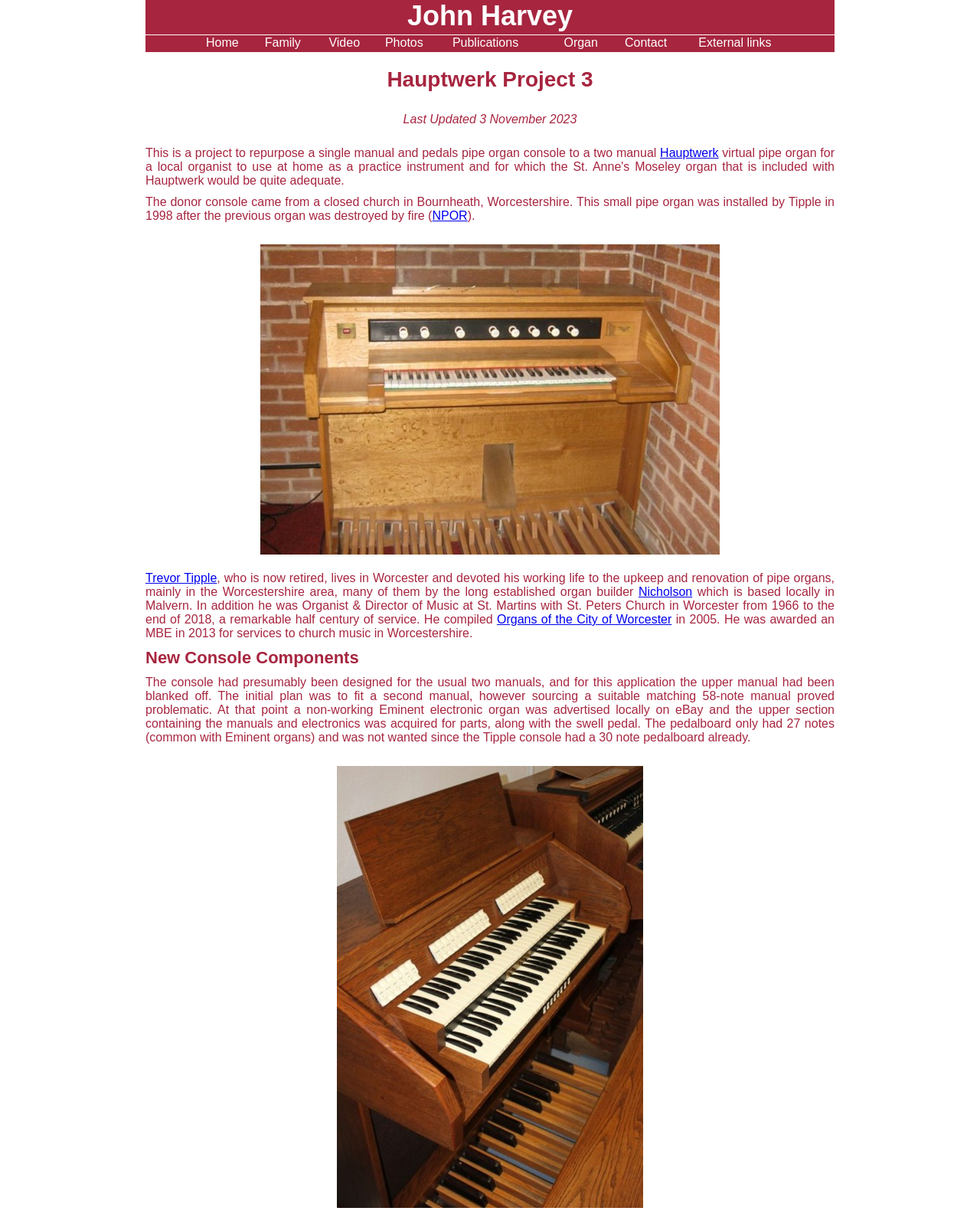Please mark the clickable region by giving the bounding box coordinates needed to complete this instruction: "Click on NPOR".

[0.441, 0.171, 0.477, 0.181]